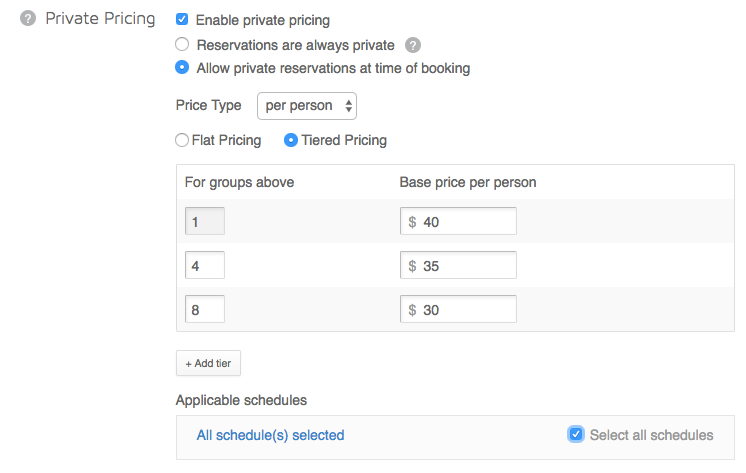Using the information in the image, give a detailed answer to the following question: What are the two pricing options available?

The user interface provides two pricing options for users to choose from, namely Flat Pricing and Tiered Pricing, which allows for different price tiers based on group sizes, as shown in the example prices per person for different group sizes.